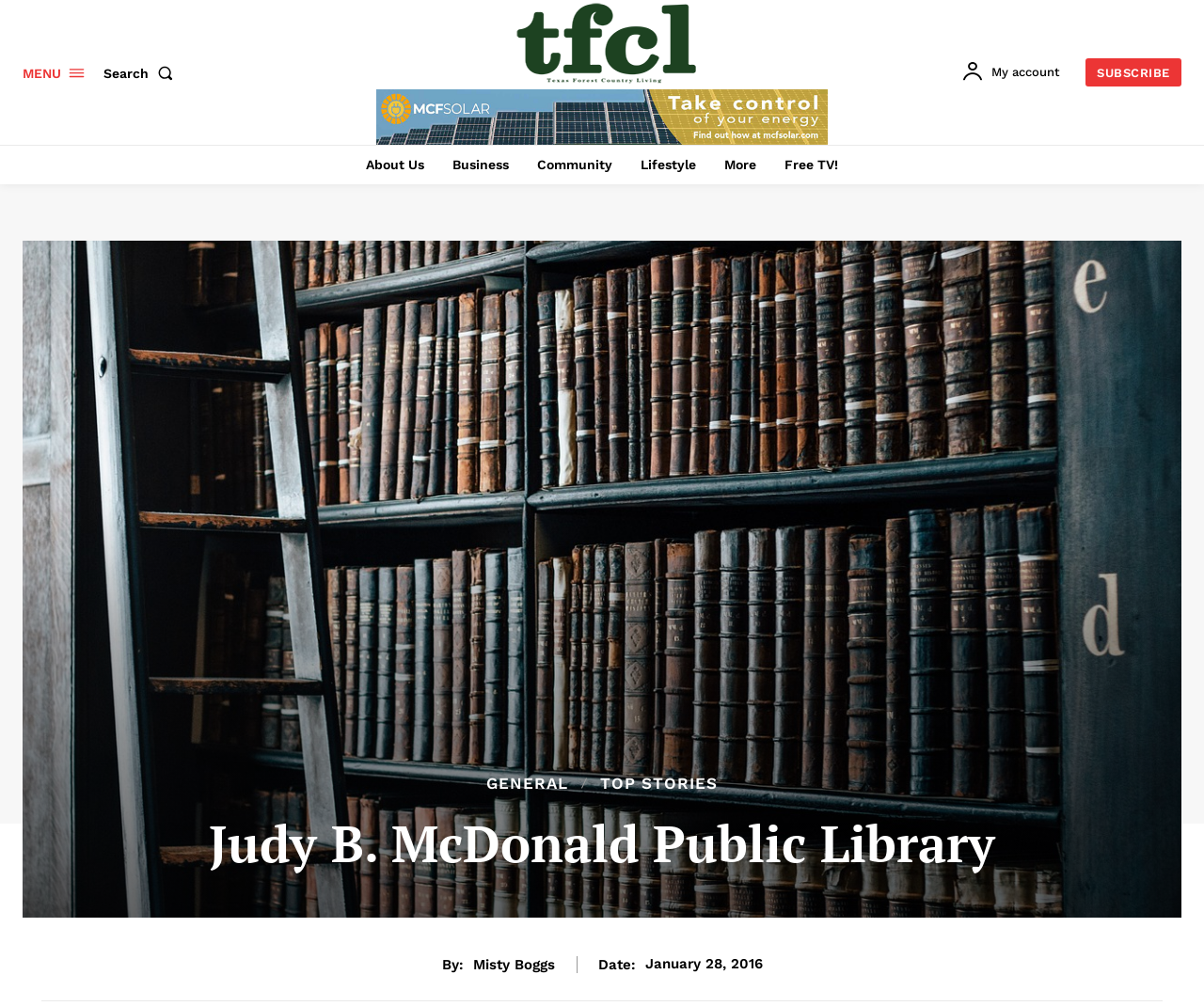Specify the bounding box coordinates of the area that needs to be clicked to achieve the following instruction: "Read the article by Misty Boggs".

[0.393, 0.95, 0.461, 0.967]